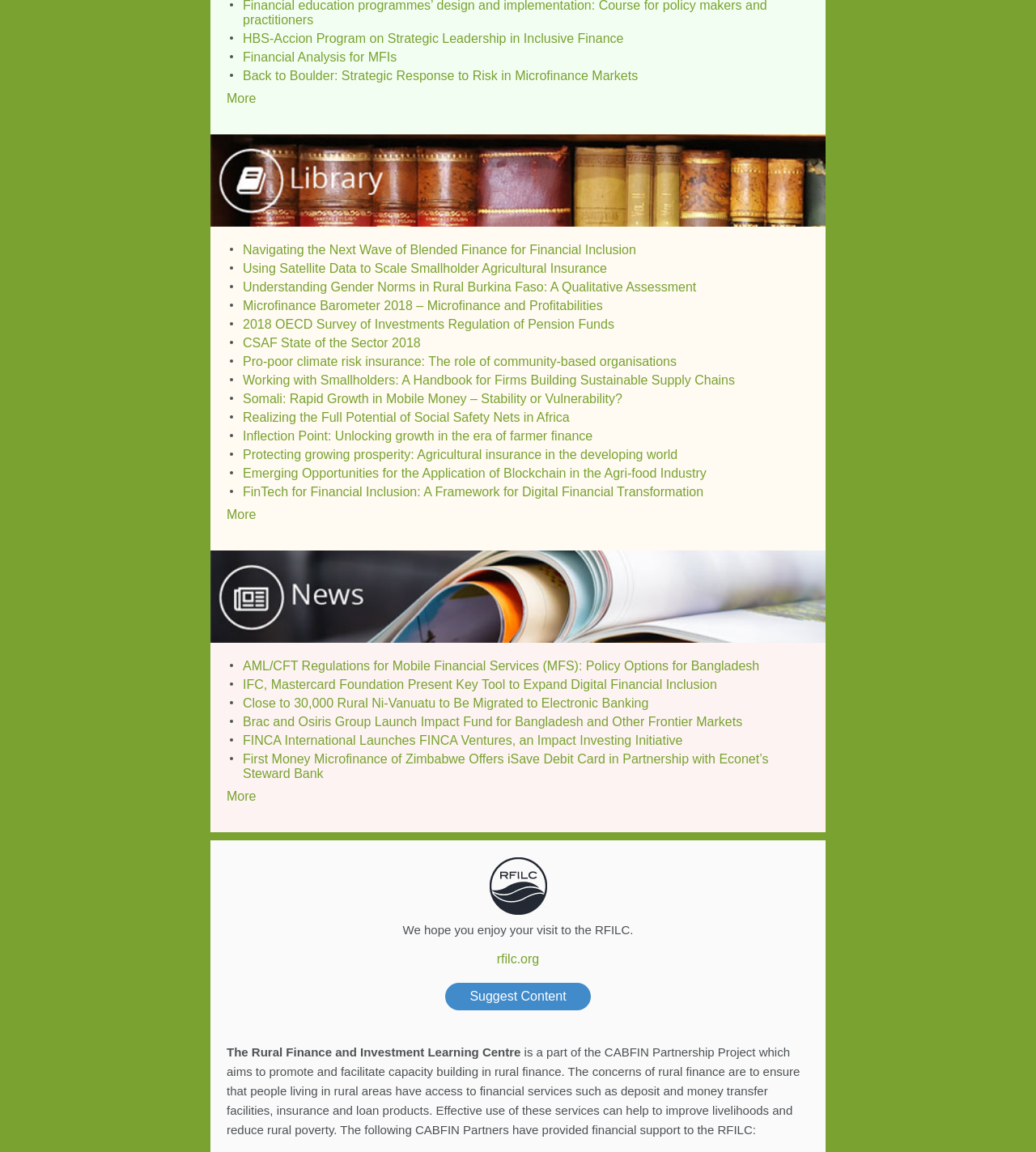Utilize the information from the image to answer the question in detail:
What is the main topic of this webpage?

Based on the links and text on the webpage, it appears to be focused on rural finance and investment, with topics such as microfinance, financial inclusion, and agricultural insurance.